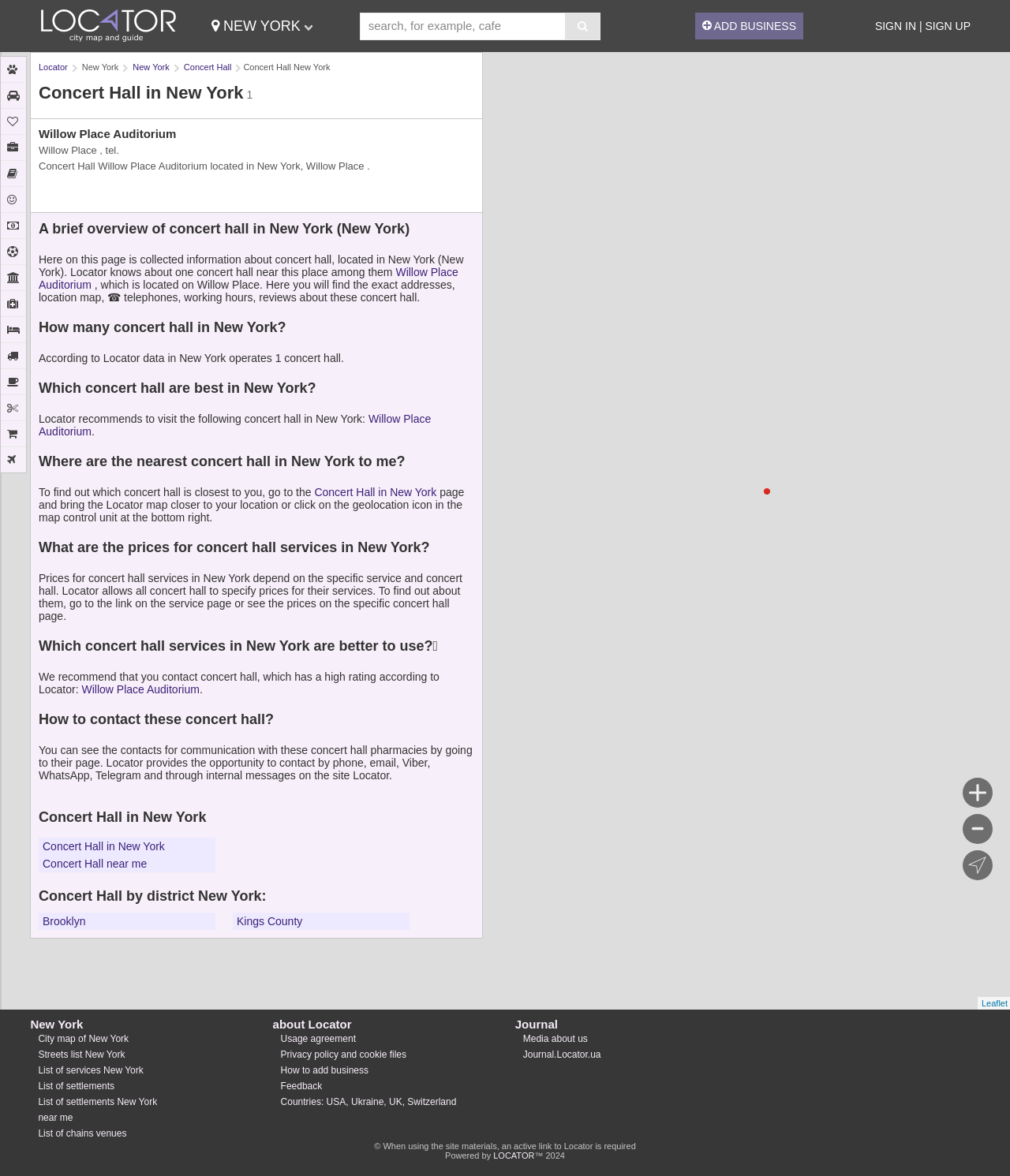How many concert halls are in New York?
Using the image as a reference, answer the question with a short word or phrase.

1